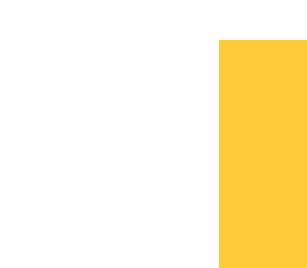Please provide a comprehensive response to the question below by analyzing the image: 
What is the likely purpose of the design?

The caption suggests that the design is part of a promotional or informational layout aimed at engaging audiences with the excitement and opportunities available in The Hague, indicating its purpose is to inform or promote something related to The Hague.